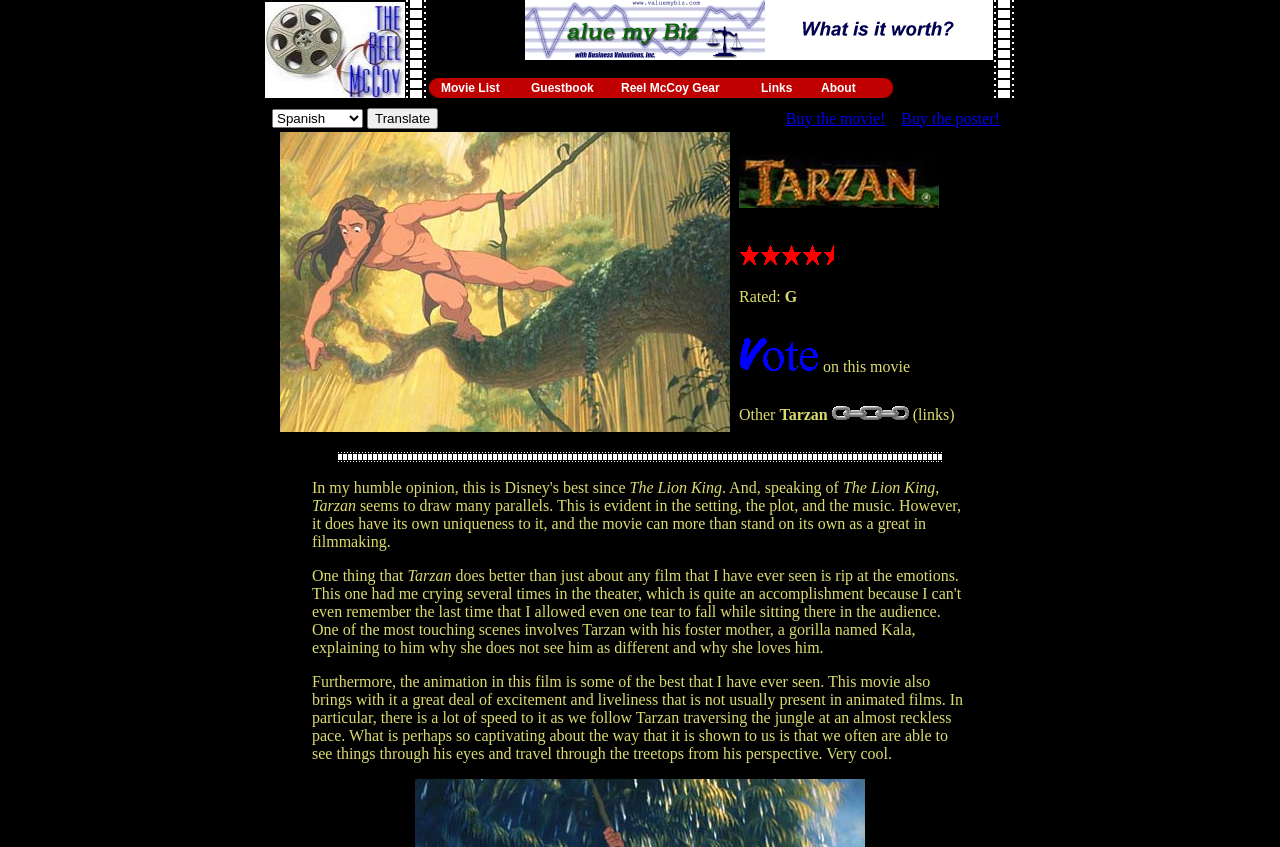Identify the bounding box coordinates of the clickable region necessary to fulfill the following instruction: "Click on the 'links' link". The bounding box coordinates should be four float numbers between 0 and 1, i.e., [left, top, right, bottom].

[0.65, 0.479, 0.71, 0.499]